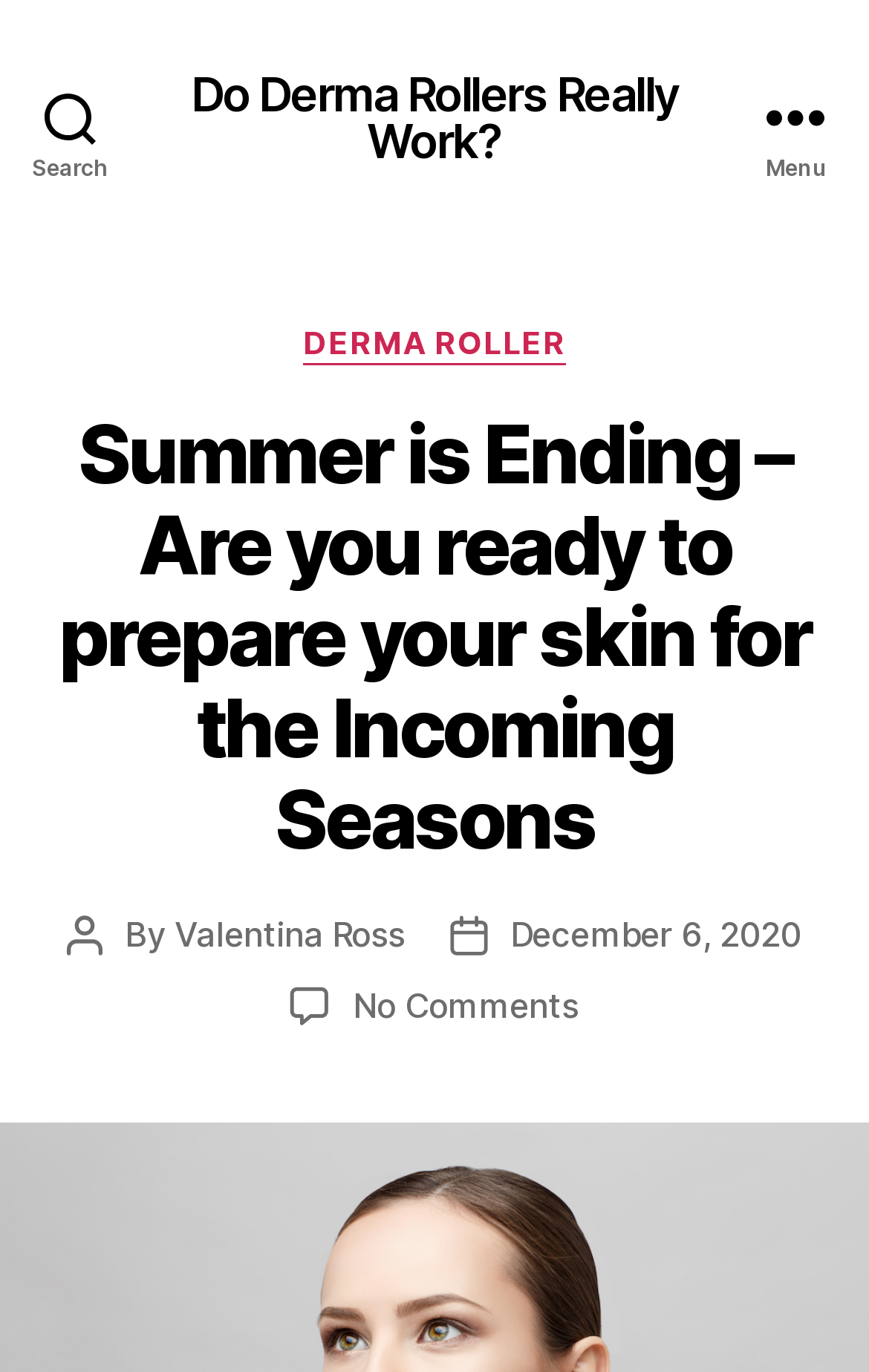Look at the image and write a detailed answer to the question: 
How many comments are there on the article?

The number of comments on the article is mentioned in the text 'No Comments on Summer is Ending – Are you ready to prepare your skin for the Incoming Seasons' which is located at the bottom of the webpage.